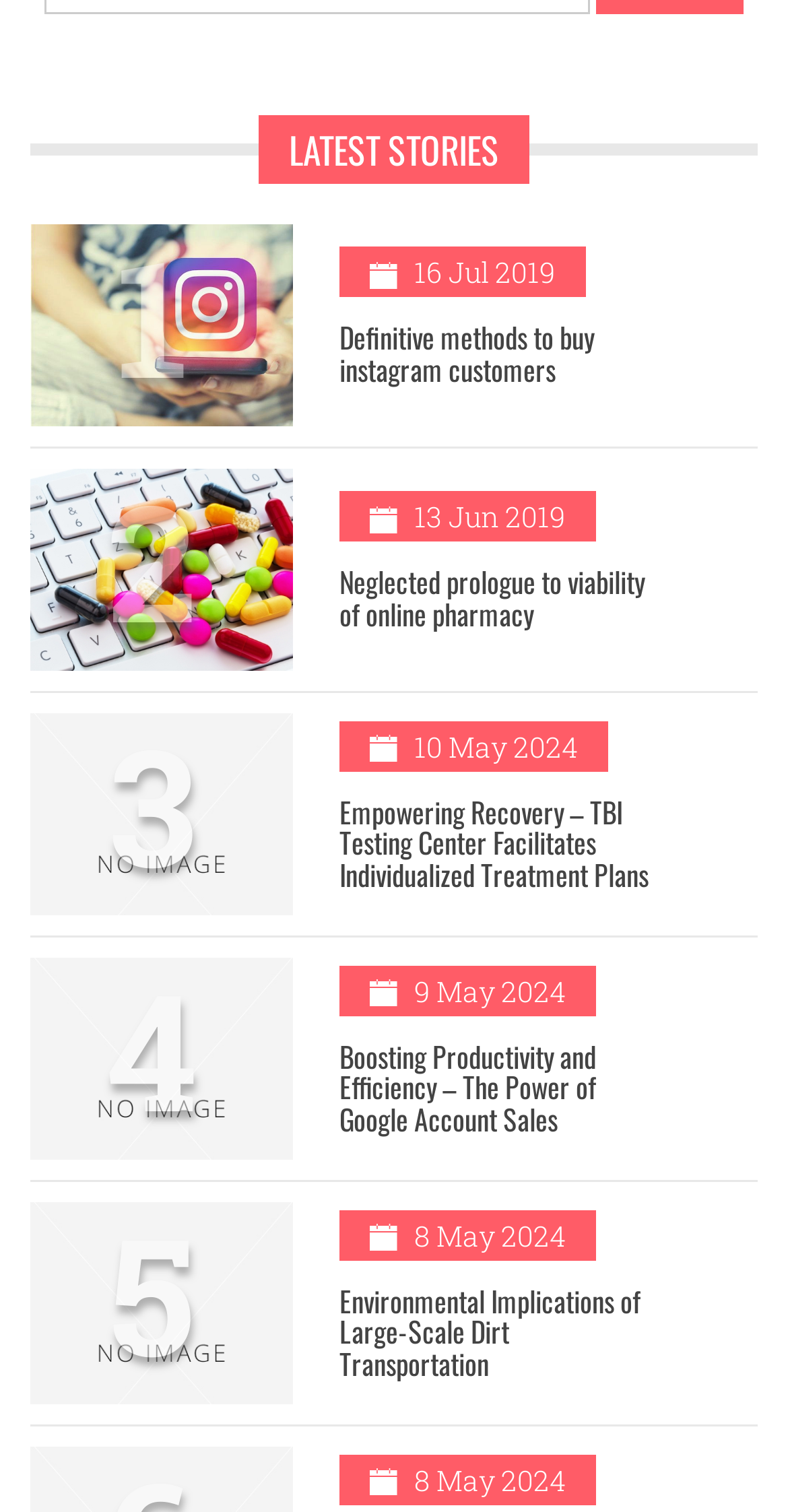Locate the bounding box coordinates of the element that should be clicked to fulfill the instruction: "Learn about TBI Testing Center".

[0.431, 0.522, 0.823, 0.591]